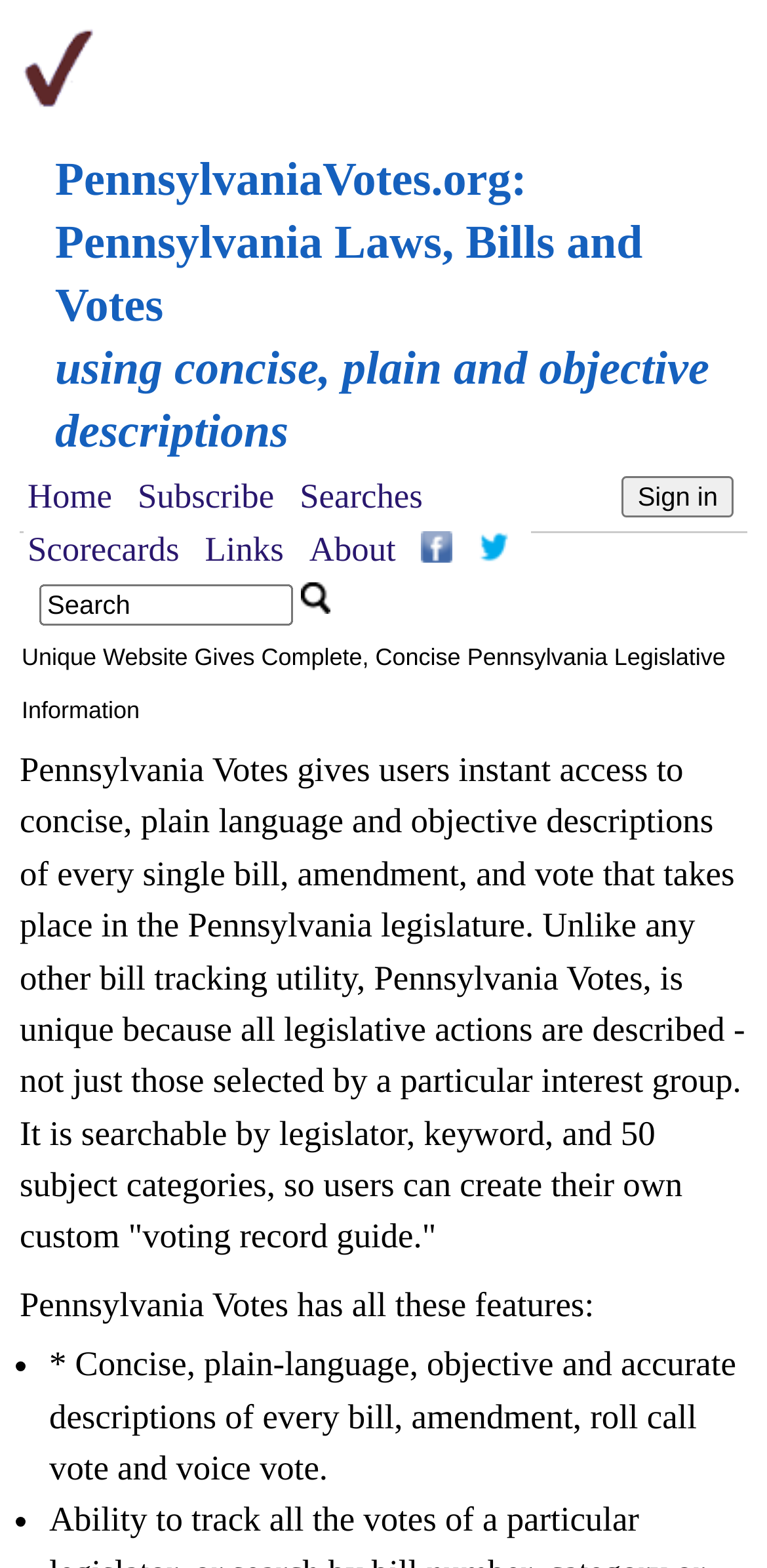Can you find the bounding box coordinates for the element to click on to achieve the instruction: "Sign in to the website"?

[0.811, 0.304, 0.956, 0.33]